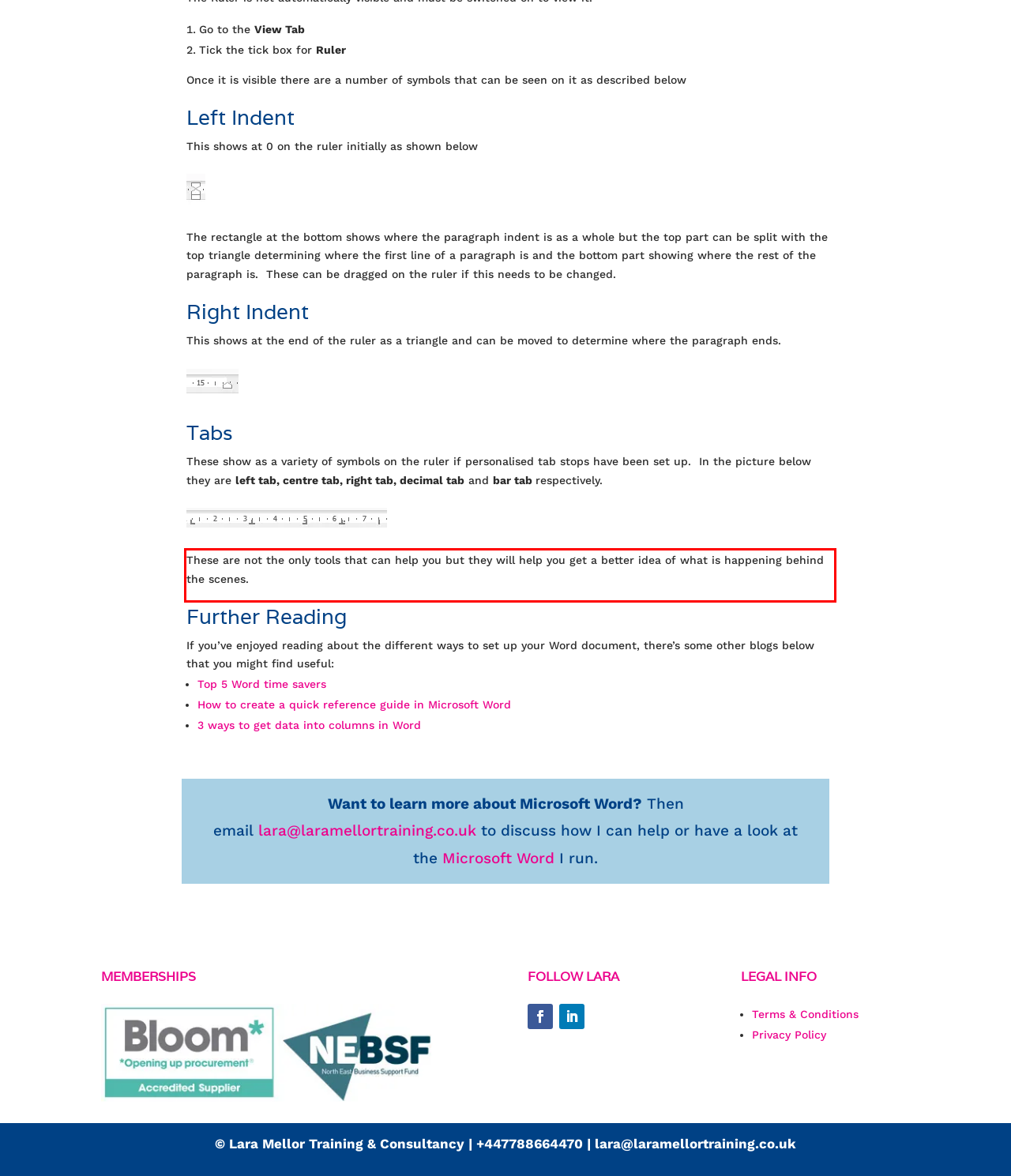Given a screenshot of a webpage, locate the red bounding box and extract the text it encloses.

These are not the only tools that can help you but they will help you get a better idea of what is happening behind the scenes.